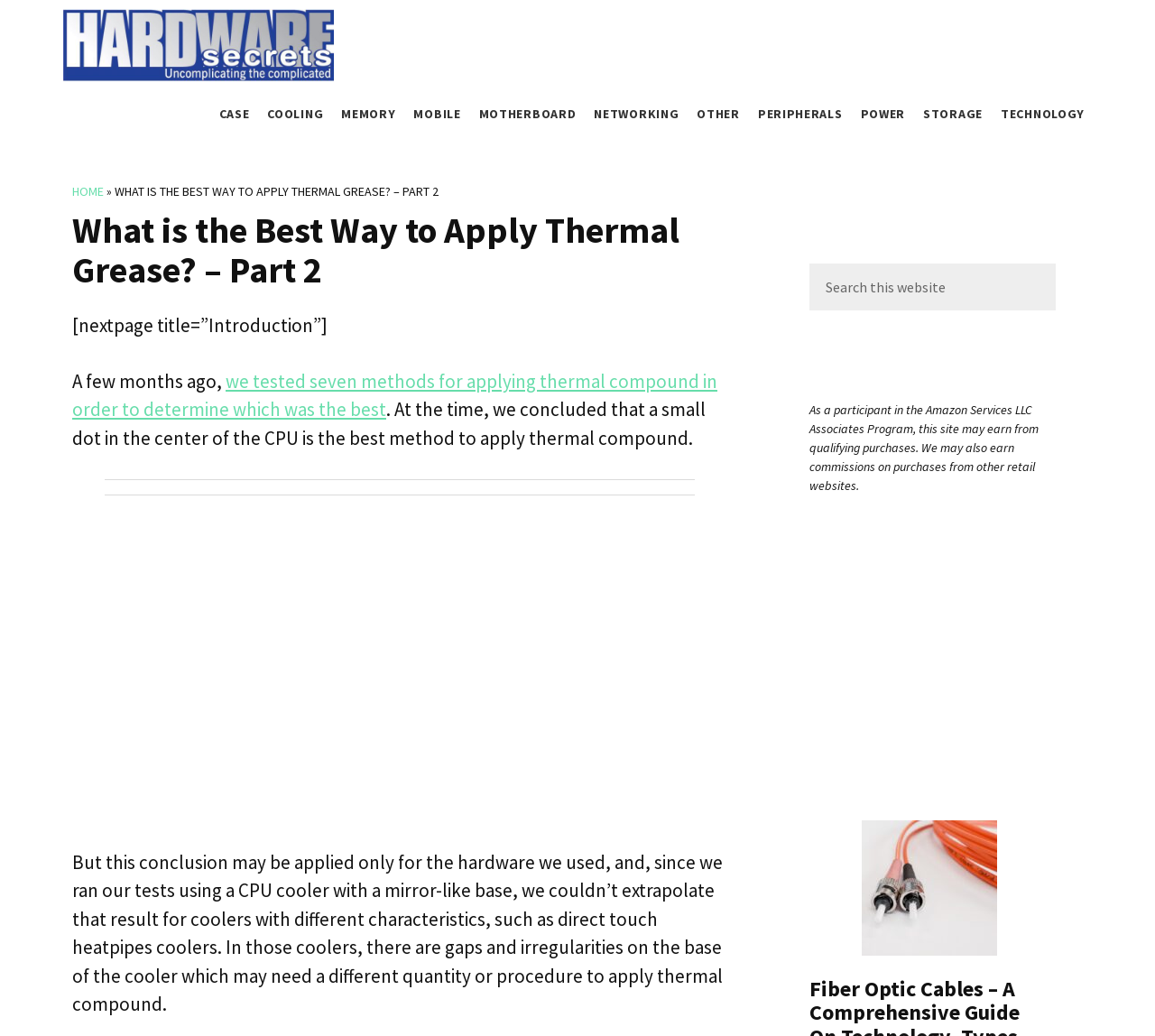Identify the bounding box coordinates for the UI element described as follows: "Case". Ensure the coordinates are four float numbers between 0 and 1, formatted as [left, top, right, bottom].

[0.19, 0.088, 0.216, 0.133]